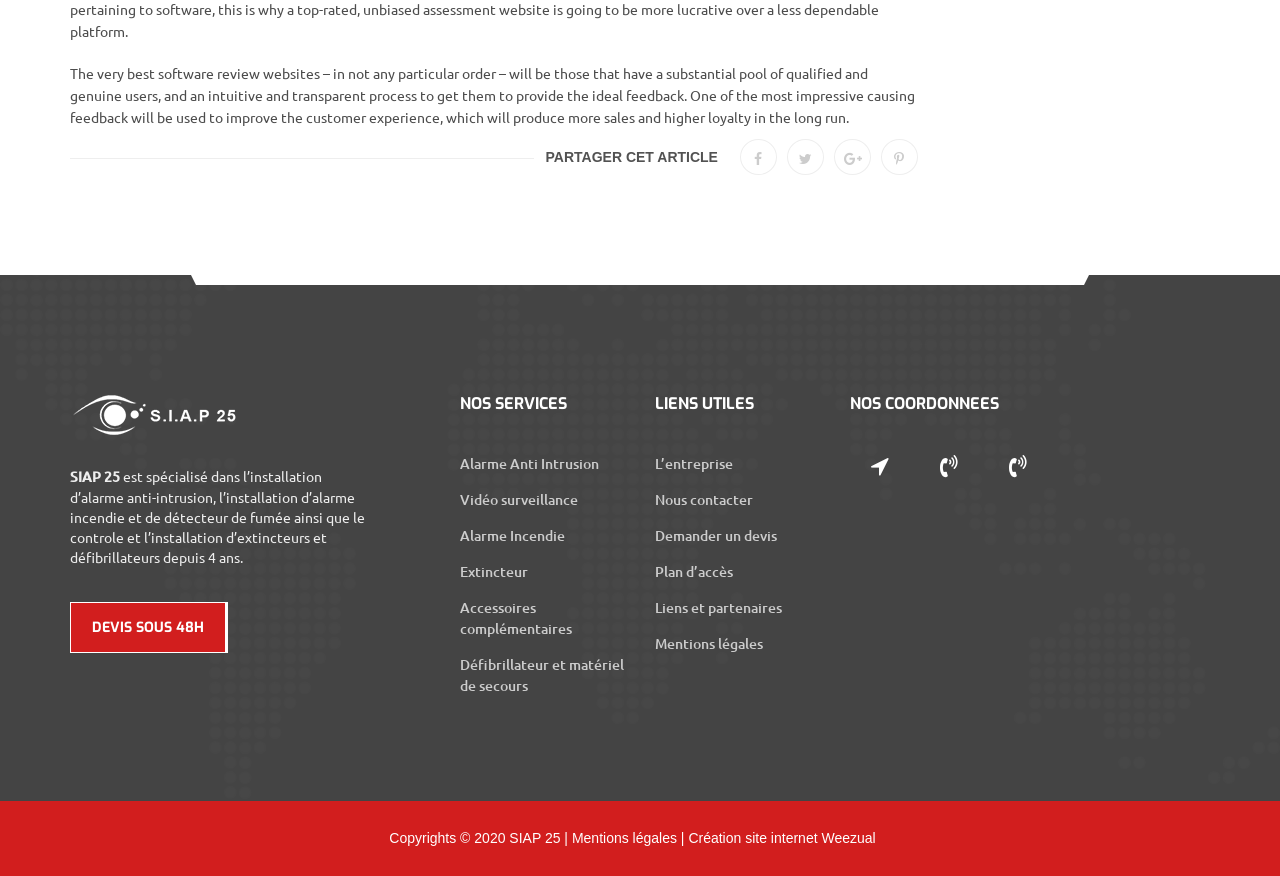Could you locate the bounding box coordinates for the section that should be clicked to accomplish this task: "Get a quote".

[0.512, 0.6, 0.607, 0.622]